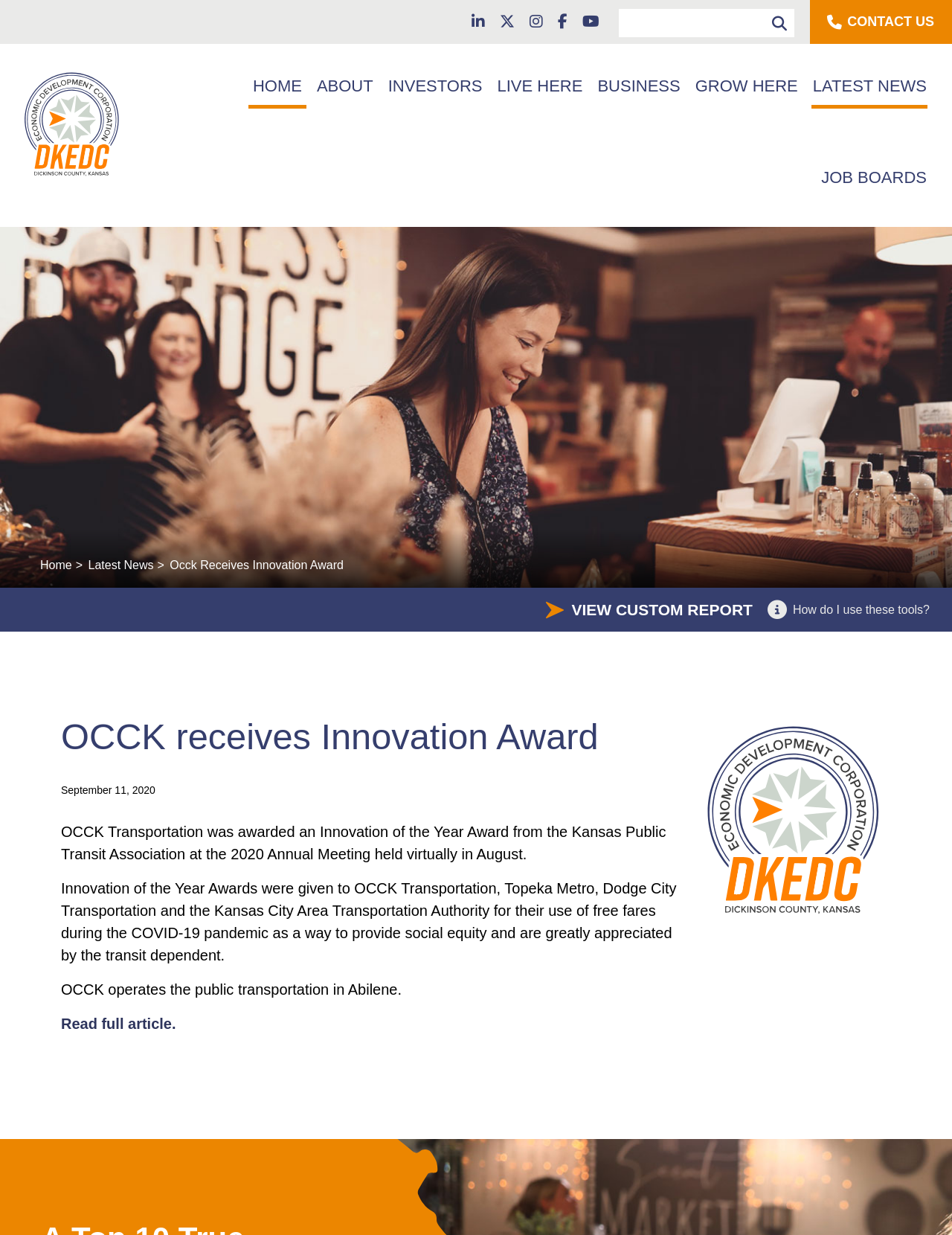Please identify the bounding box coordinates of the area I need to click to accomplish the following instruction: "View full article".

[0.064, 0.822, 0.185, 0.835]